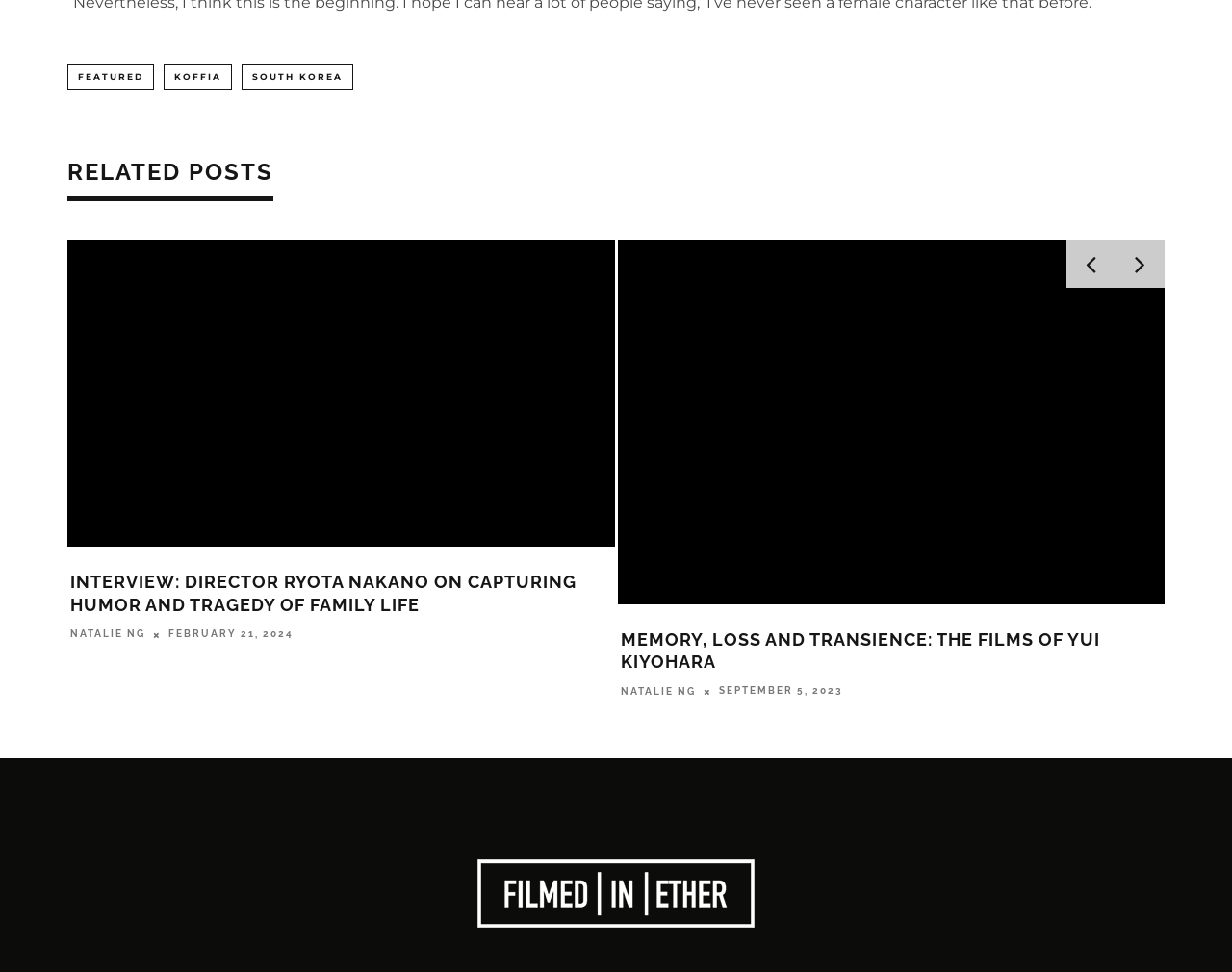Please indicate the bounding box coordinates of the element's region to be clicked to achieve the instruction: "Read the article 'INTERVIEW: DIRECTOR YUI KIYOHARA ON ‘OUR HOUSE’ AND ‘REMEMBERING EVERY NIGHT’'". Provide the coordinates as four float numbers between 0 and 1, i.e., [left, top, right, bottom].

[0.057, 0.579, 0.499, 0.645]